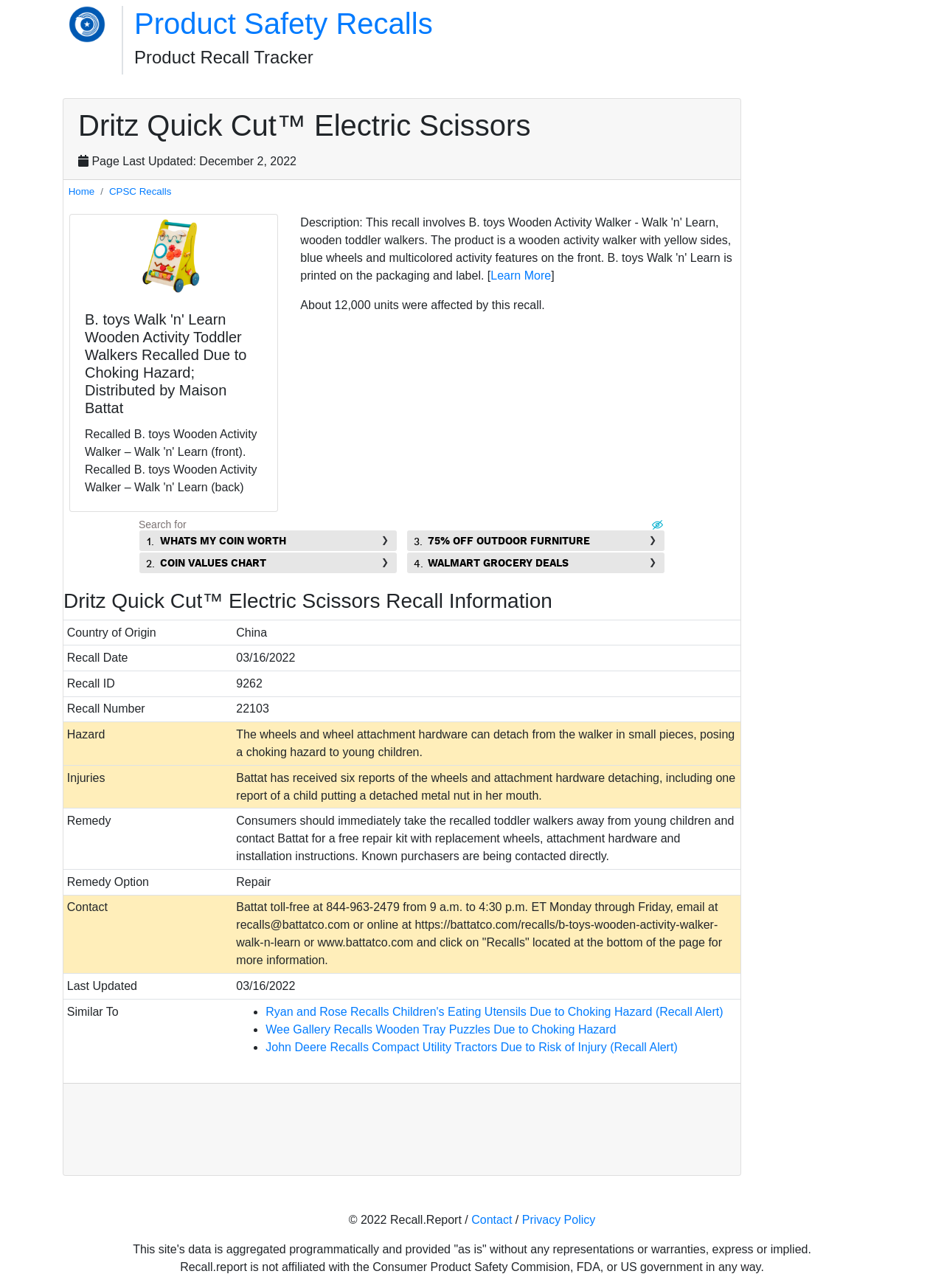What is the name of the recalled product?
Based on the image, give a concise answer in the form of a single word or short phrase.

Dritz Quick Cut Electric Scissors